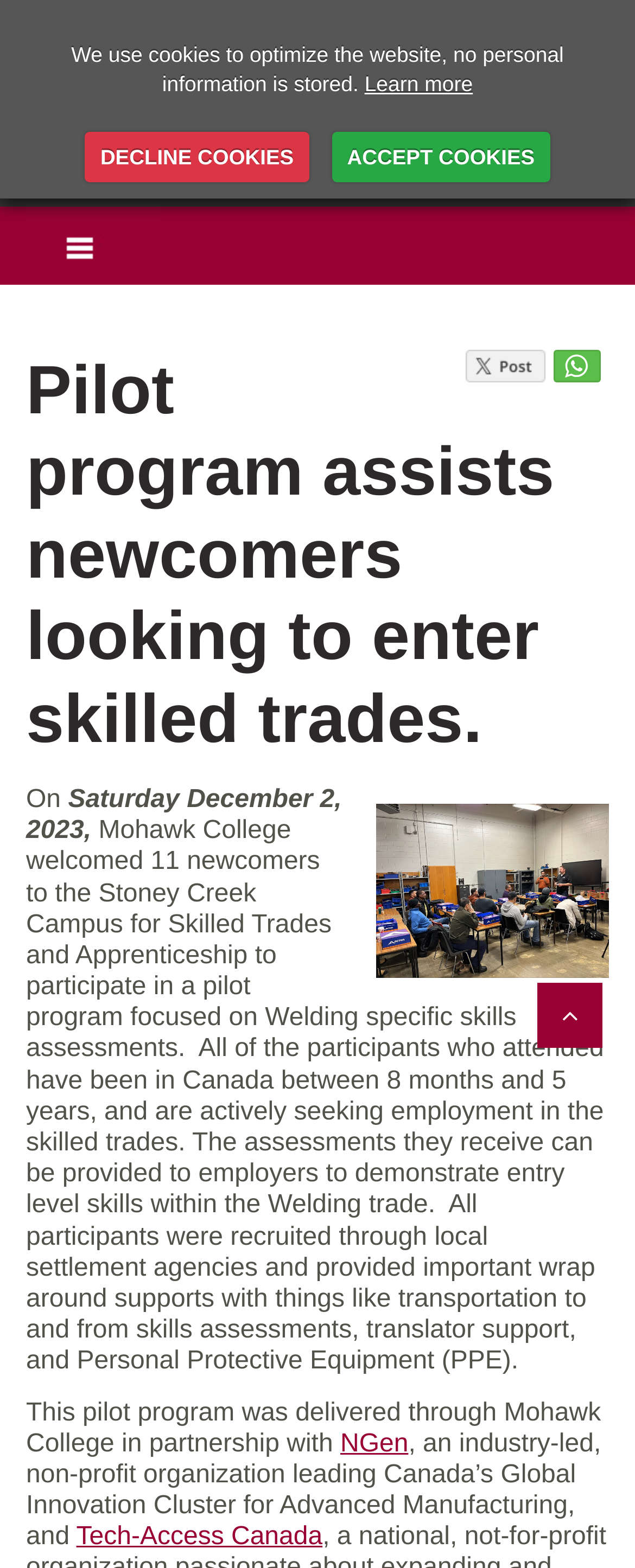Find and generate the main title of the webpage.

Pilot program assists newcomers looking to enter skilled trades.